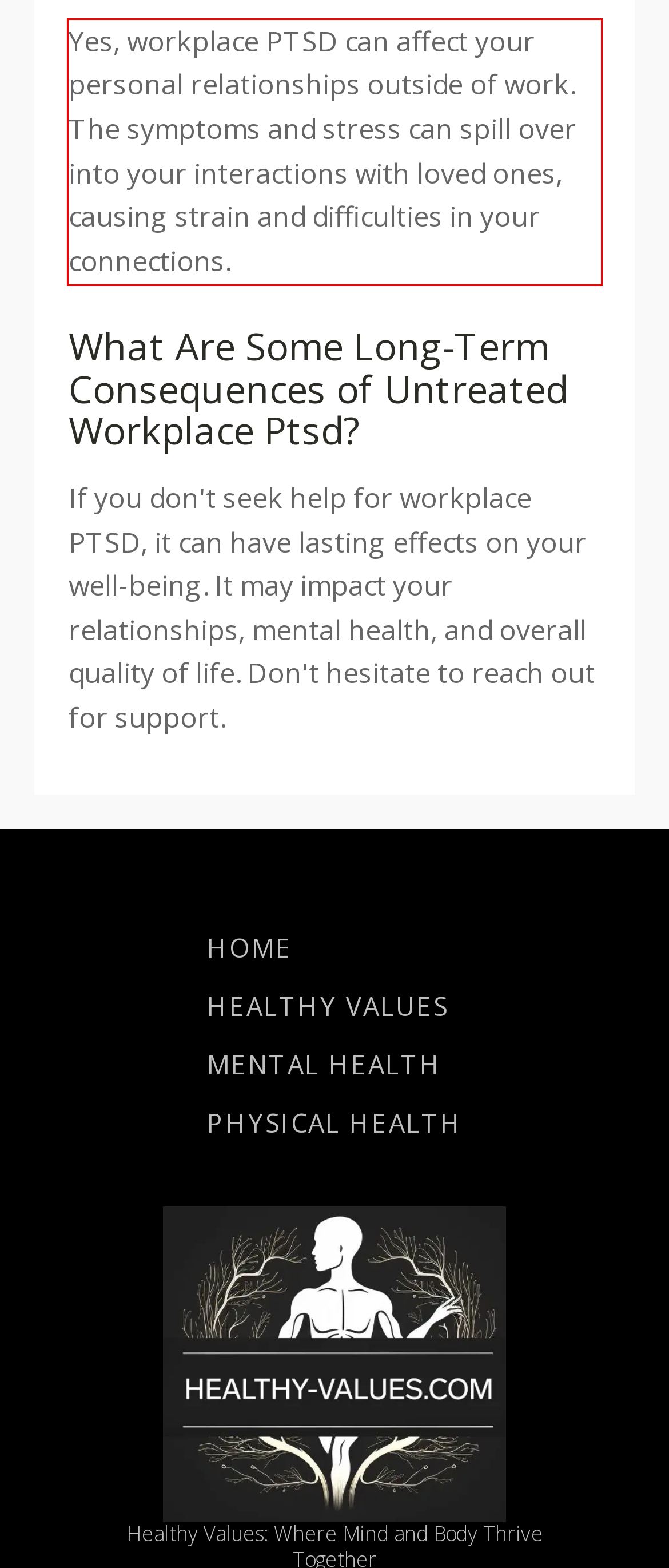By examining the provided screenshot of a webpage, recognize the text within the red bounding box and generate its text content.

Yes, workplace PTSD can affect your personal relationships outside of work. The symptoms and stress can spill over into your interactions with loved ones, causing strain and difficulties in your connections.